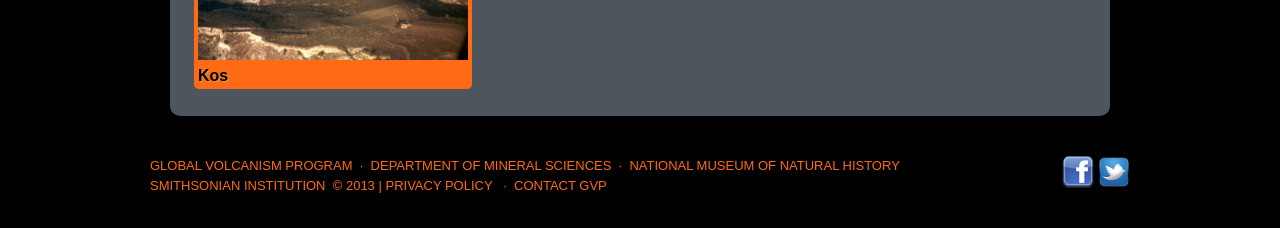Provide the bounding box coordinates of the HTML element this sentence describes: "Department of Mineral Sciences".

[0.29, 0.691, 0.478, 0.757]